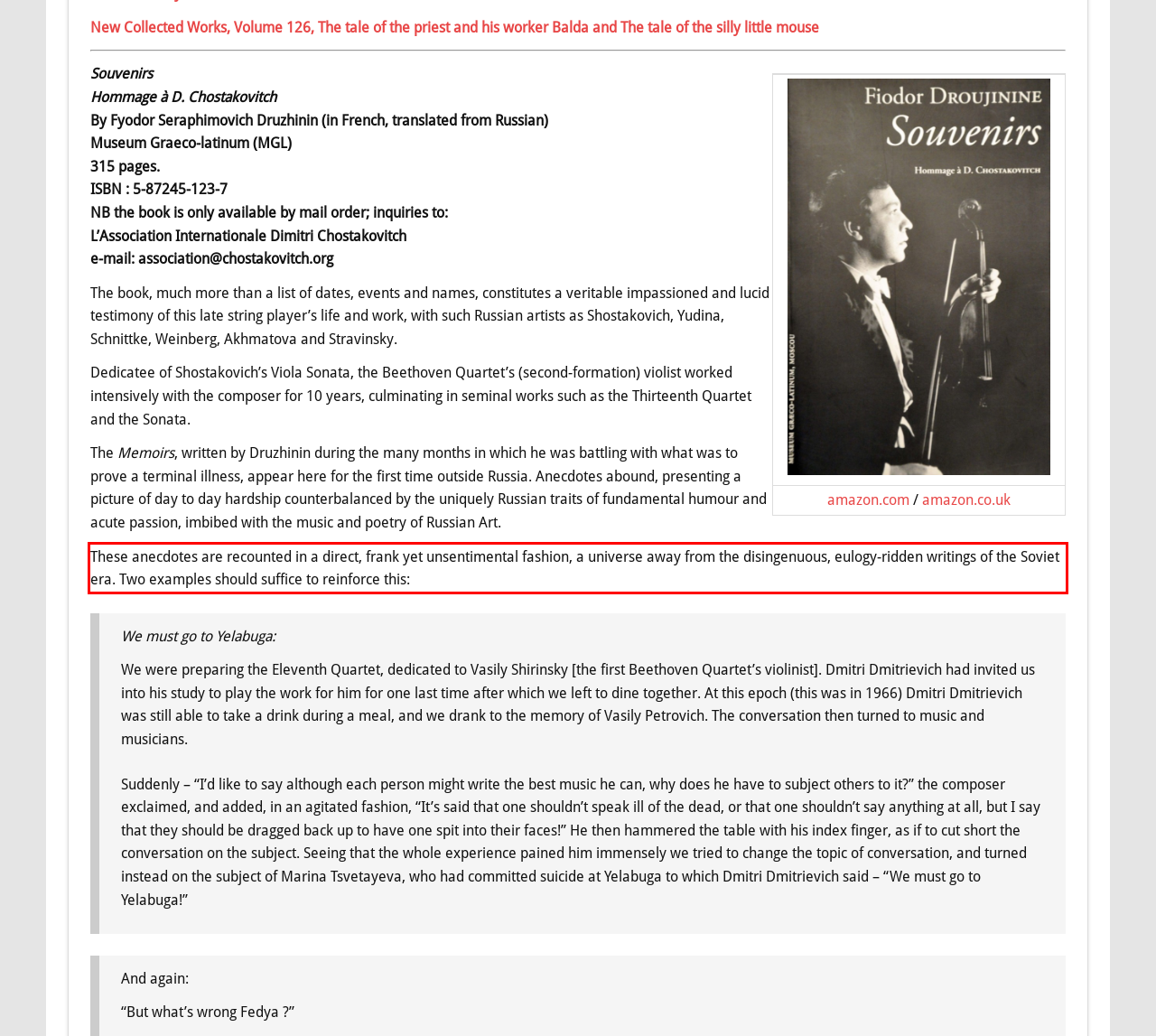Please use OCR to extract the text content from the red bounding box in the provided webpage screenshot.

These anecdotes are recounted in a direct, frank yet unsentimental fashion, a universe away from the disingenuous, eulogy-ridden writings of the Soviet era. Two examples should suffice to reinforce this: